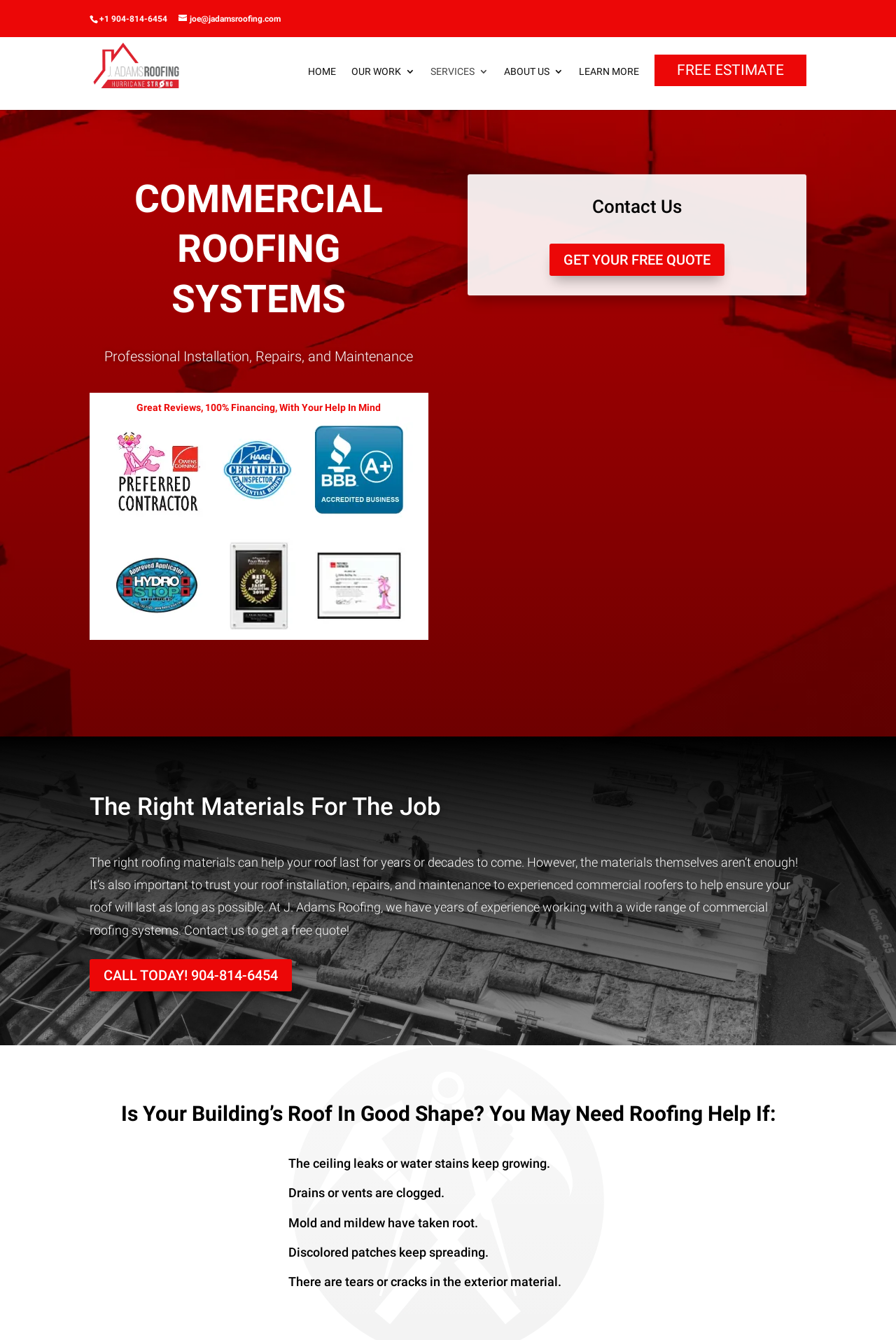Review the image closely and give a comprehensive answer to the question: What is the importance of trusting roof installation to experienced commercial roofers?

I found this information by reading the StaticText element with the text 'The right roofing materials can help your roof last for years or decades to come. However, the materials themselves aren’t enough! It’s also important to trust your roof installation, repairs, and maintenance to experienced commercial roofers to help ensure your roof will last as long as possible.' which explains the importance of trusting roof installation to experienced commercial roofers.